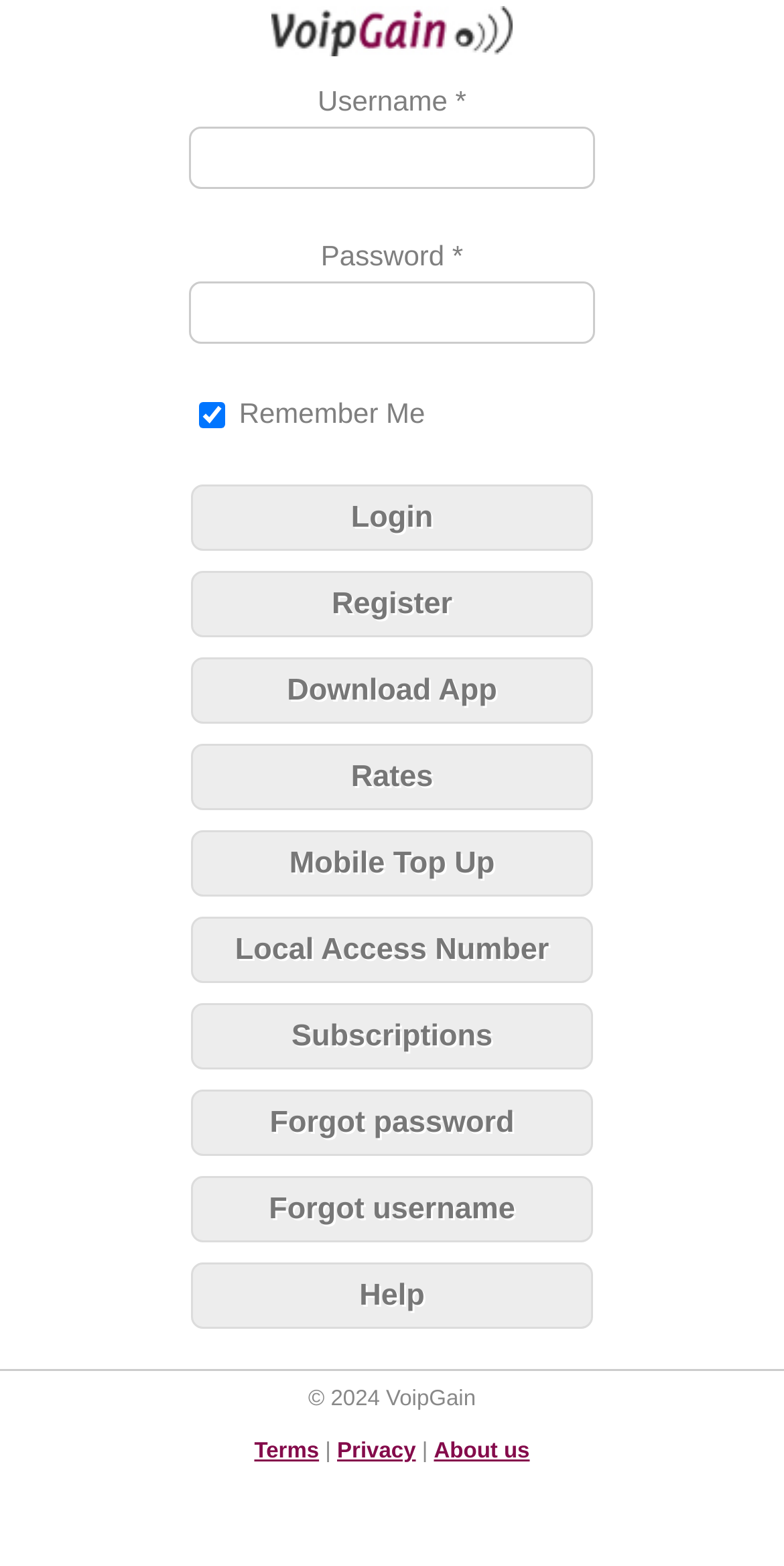Predict the bounding box coordinates of the area that should be clicked to accomplish the following instruction: "Check remember me". The bounding box coordinates should consist of four float numbers between 0 and 1, i.e., [left, top, right, bottom].

[0.254, 0.256, 0.287, 0.273]